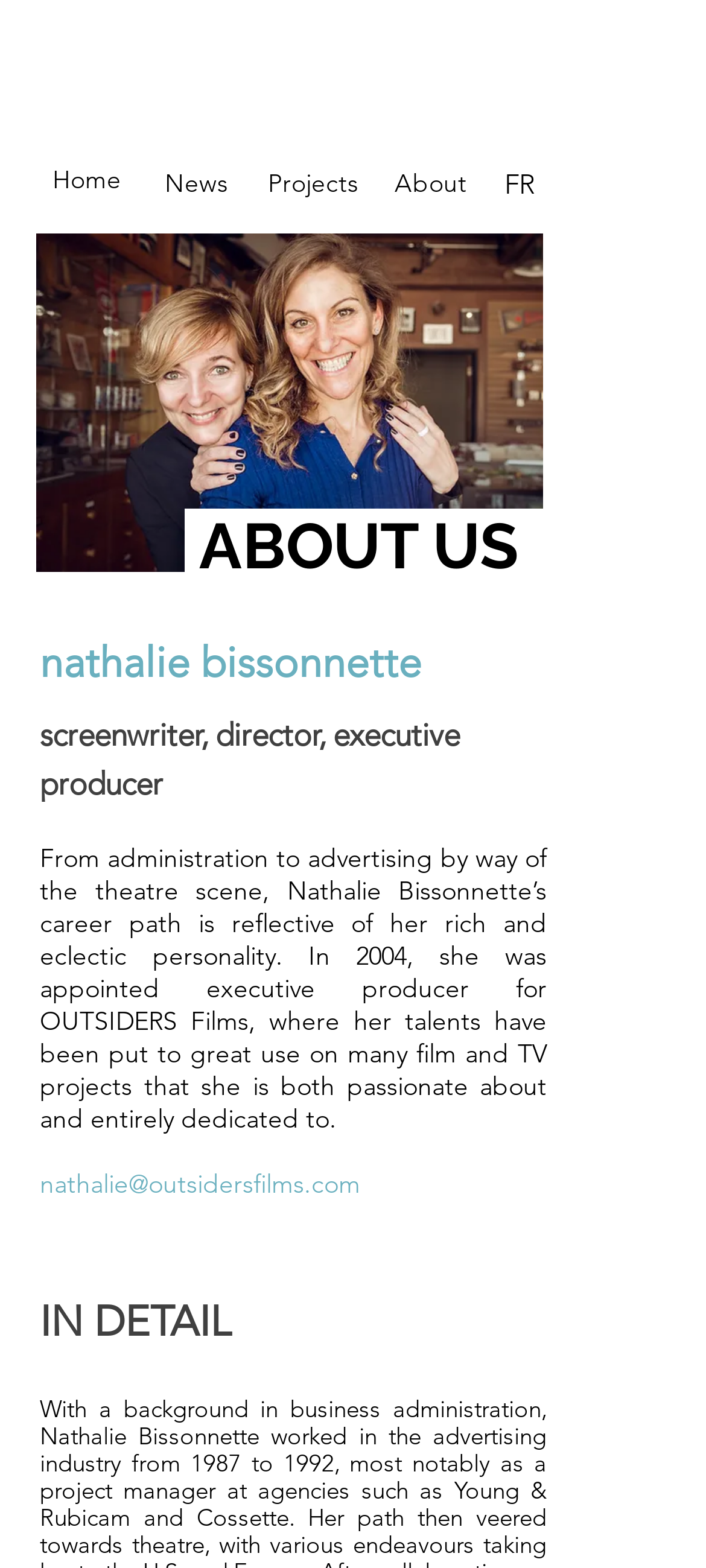Mark the bounding box of the element that matches the following description: "nathalie bissonnette".

[0.056, 0.404, 0.597, 0.439]